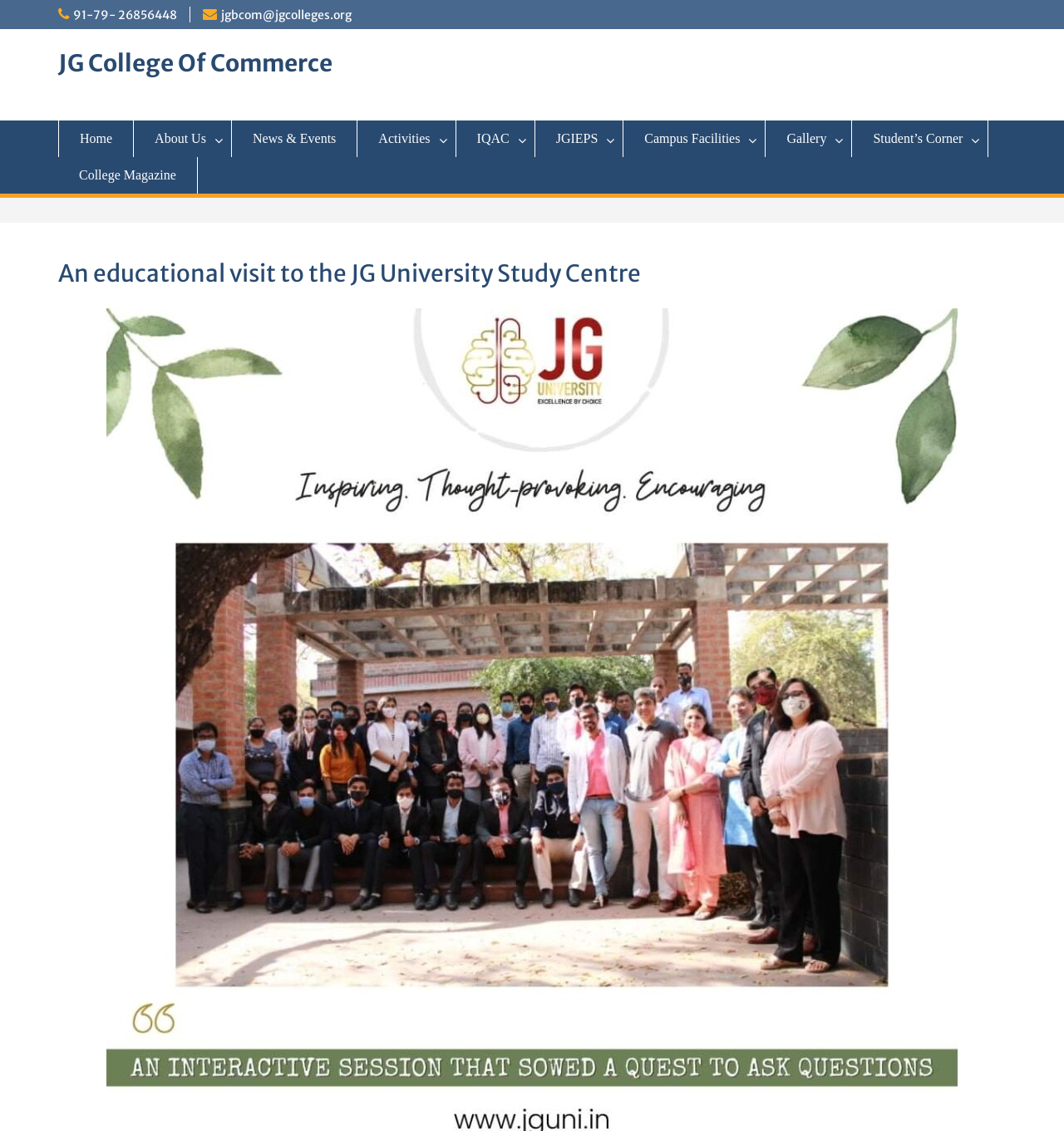Respond to the question below with a concise word or phrase:
Is there a link to the college magazine on the webpage?

Yes